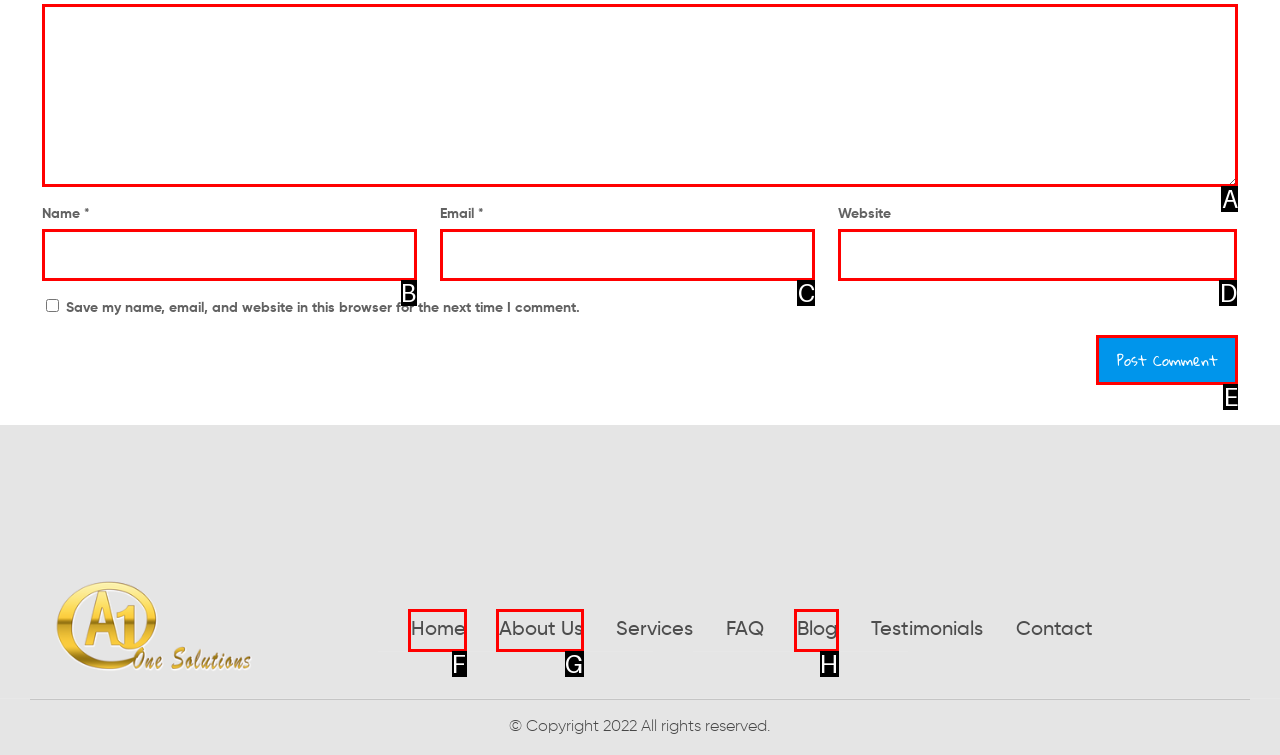Determine which option aligns with the description: parent_node: Email * aria-describedby="email-notes" name="email". Provide the letter of the chosen option directly.

C